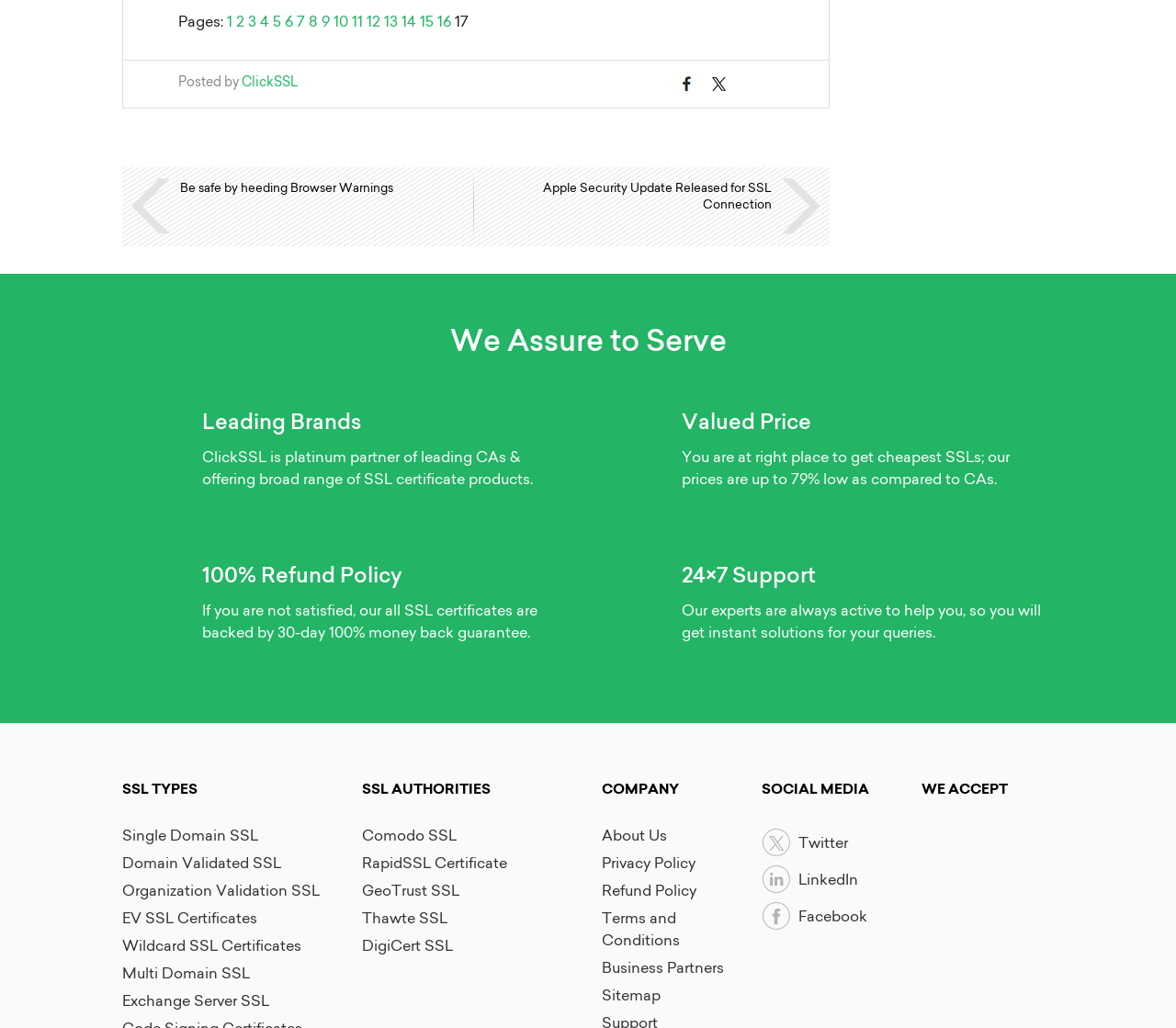Look at the image and write a detailed answer to the question: 
What is the refund policy of the SSL certificates?

I read the text under the '100% Refund Policy' heading, which states that 'If you are not satisfied, our all SSL certificates are backed by 30-day 100% money back guarantee'.